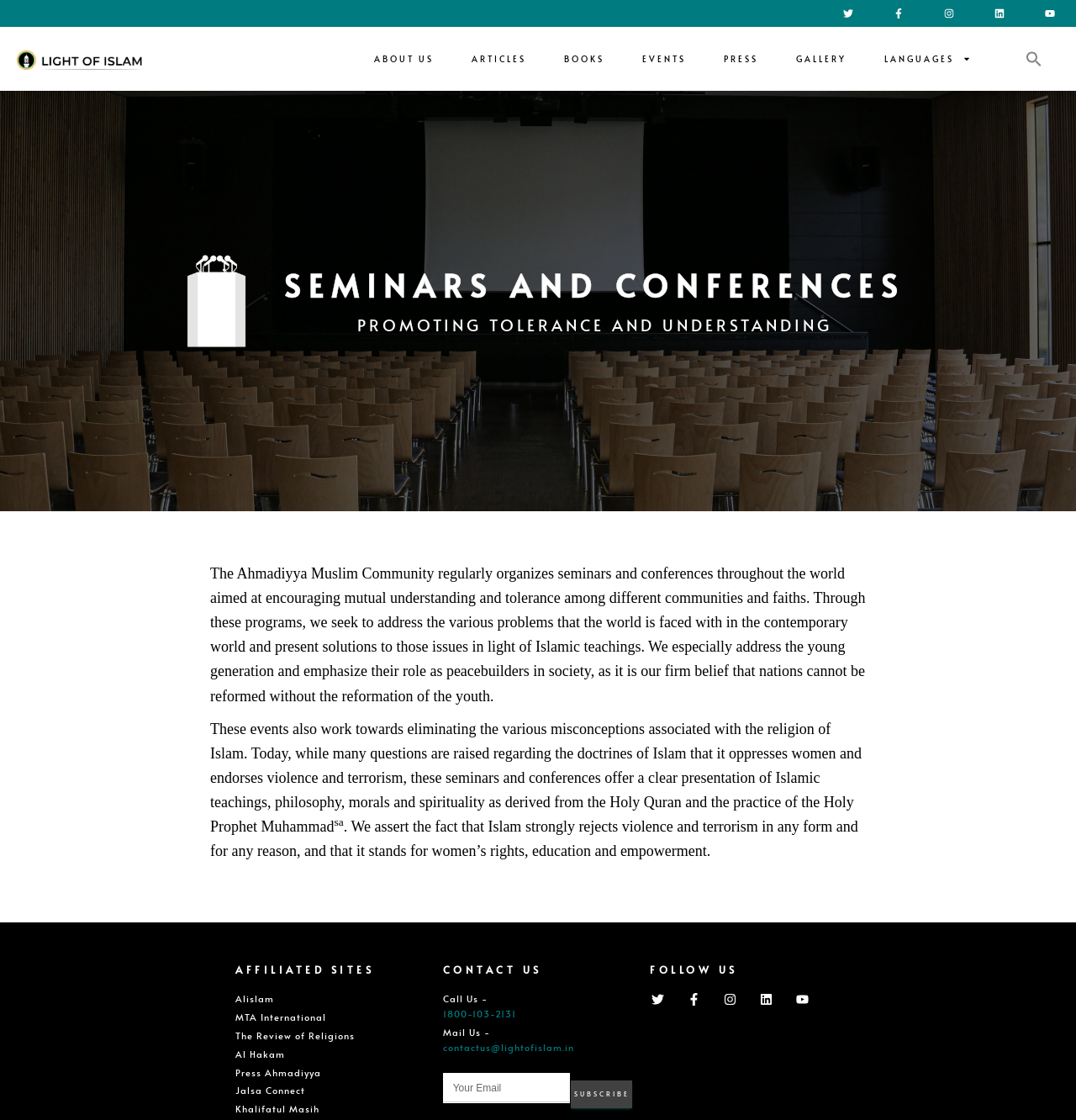What is the contact email address?
Analyze the image and provide a thorough answer to the question.

In the 'CONTACT US' section, I find the email address 'contactus@lightofislam.in' listed as a way to mail the organization.